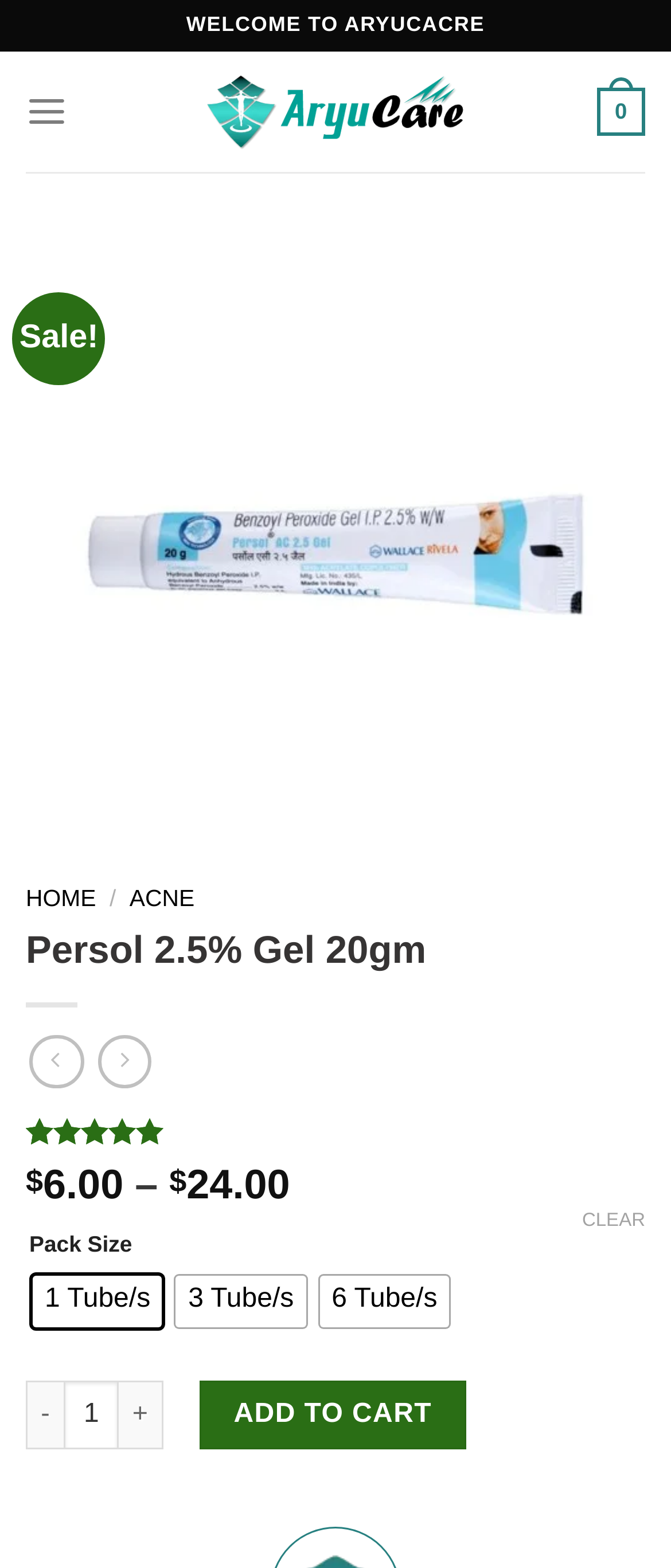Determine the heading of the webpage and extract its text content.

Persol 2.5% Gel 20gm